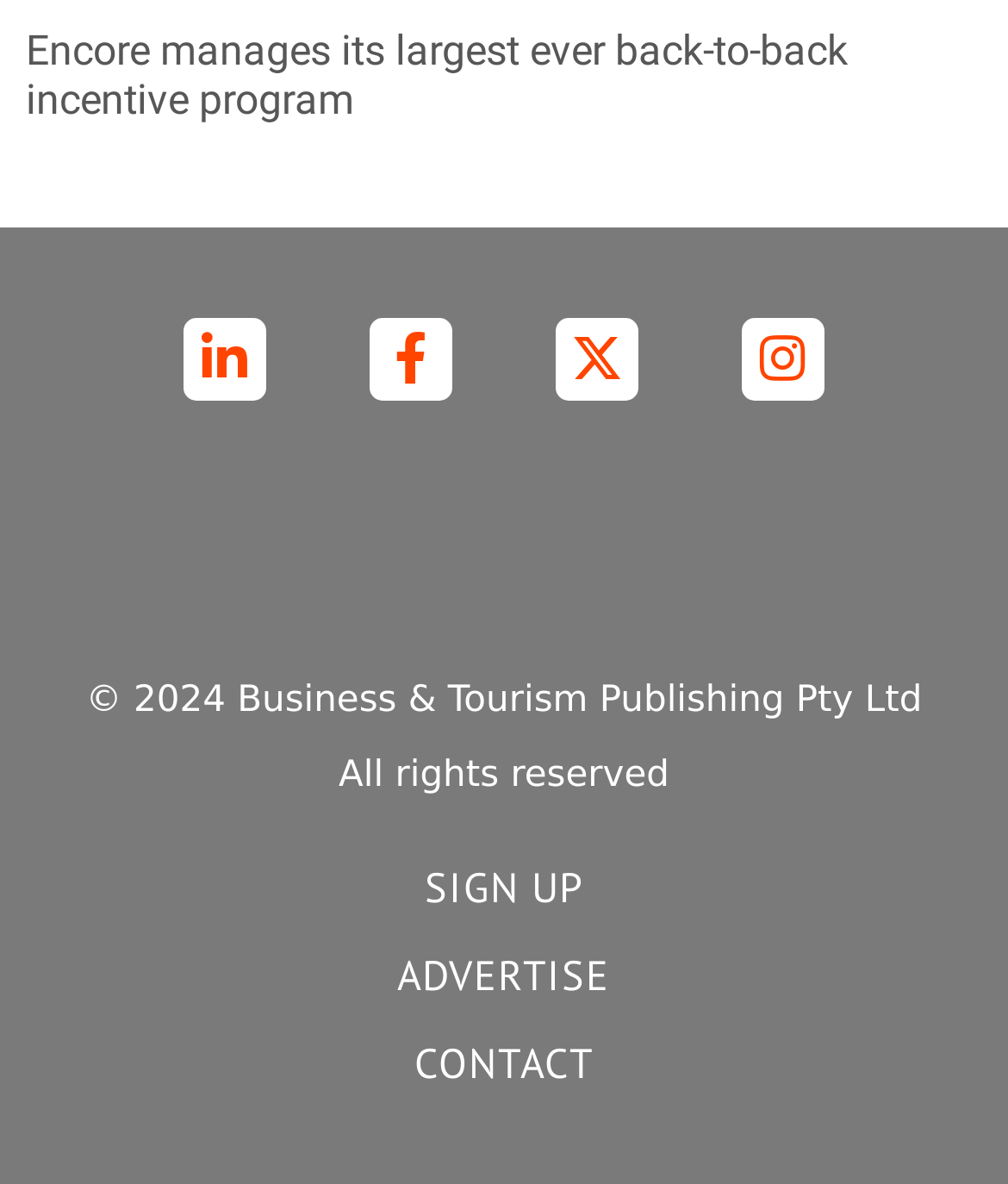Please mark the bounding box coordinates of the area that should be clicked to carry out the instruction: "View the Micenet logo".

[0.141, 0.382, 0.859, 0.521]